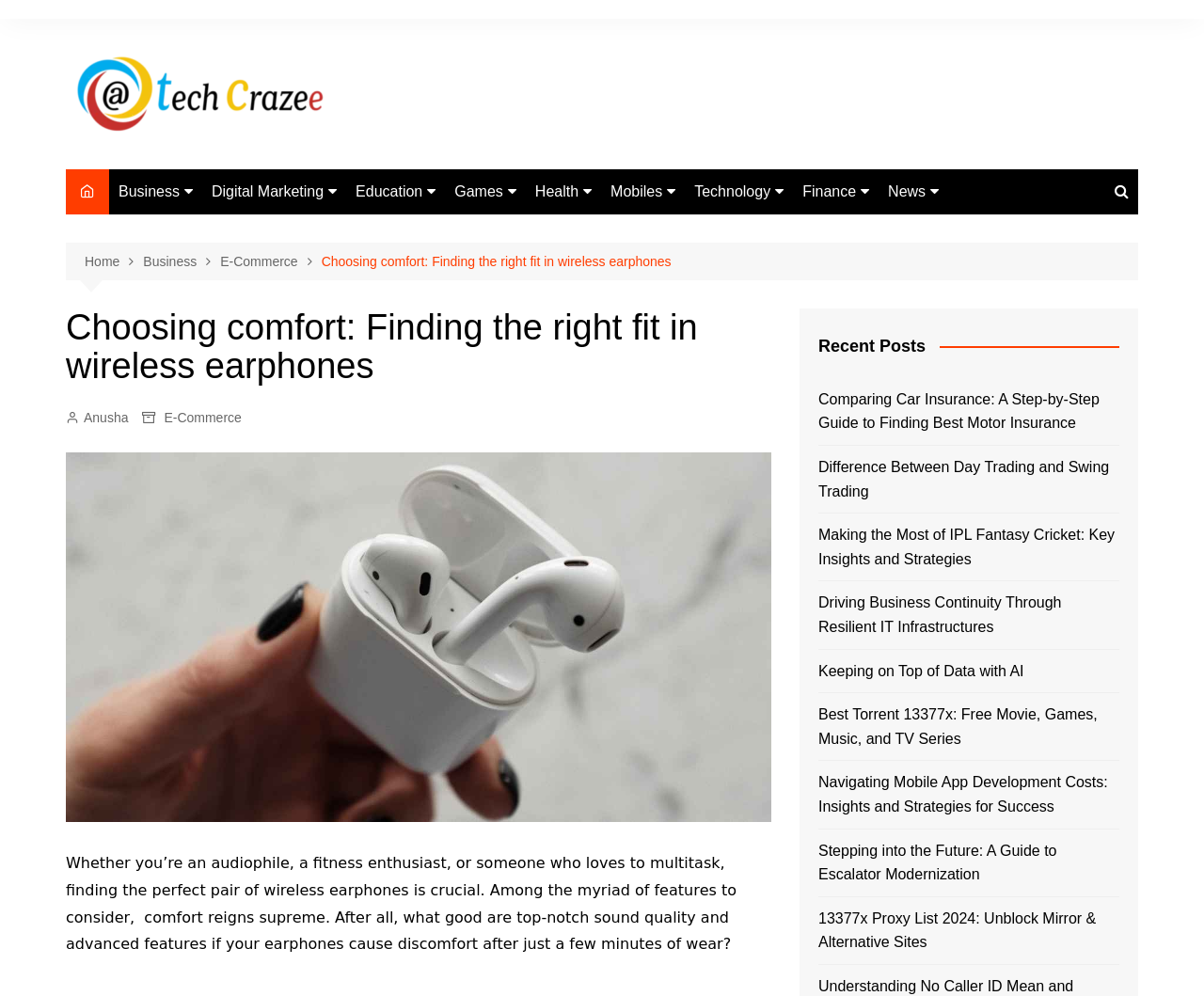Determine the main heading text of the webpage.

Choosing comfort: Finding thе right fit in wirеlеss earphonеs